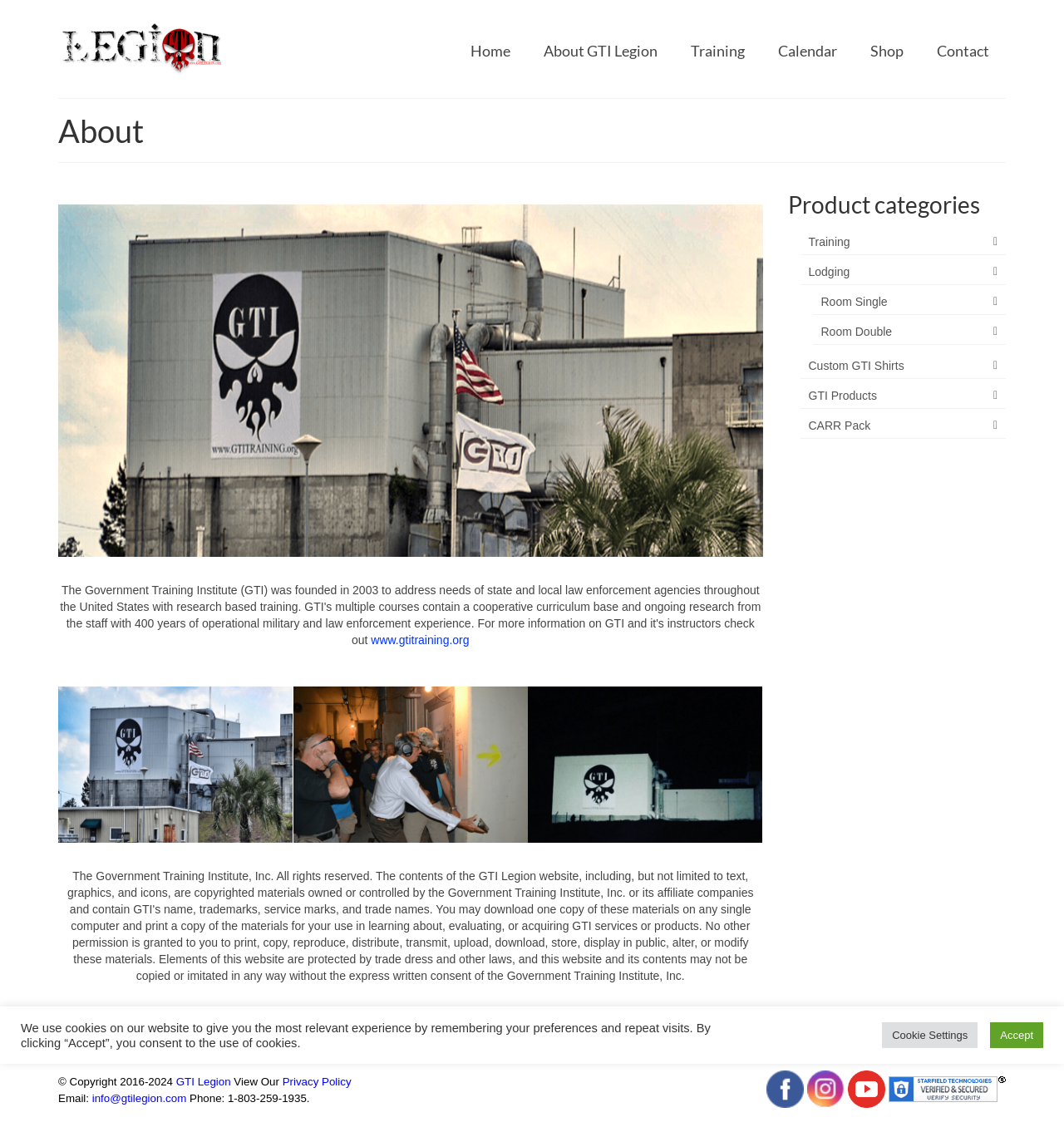Provide a brief response using a word or short phrase to this question:
What is the contact email of the organization?

info@gtilegion.com